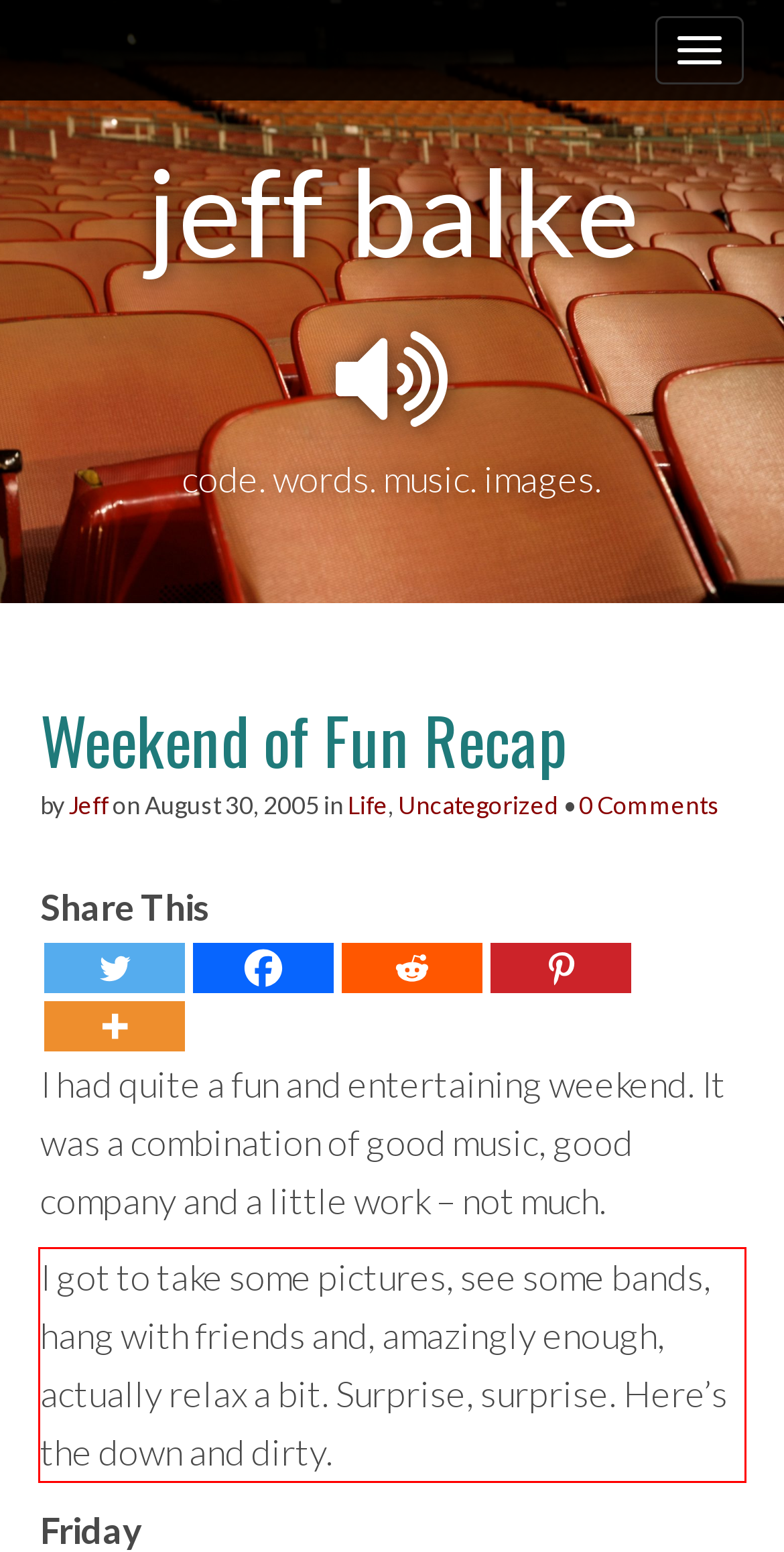Examine the screenshot of the webpage, locate the red bounding box, and generate the text contained within it.

I got to take some pictures, see some bands, hang with friends and, amazingly enough, actually relax a bit. Surprise, surprise. Here’s the down and dirty.